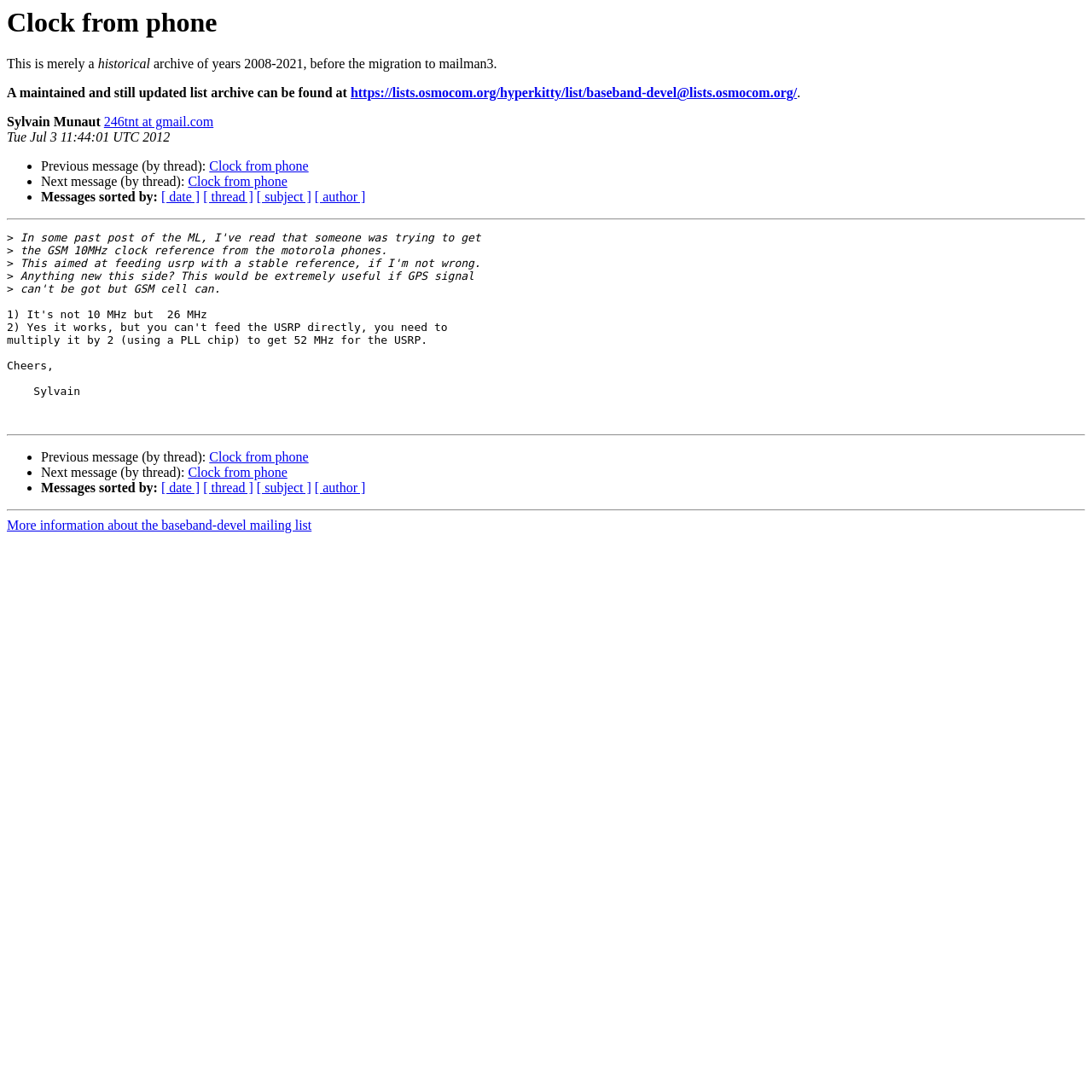Identify the primary heading of the webpage and provide its text.

Clock from phone